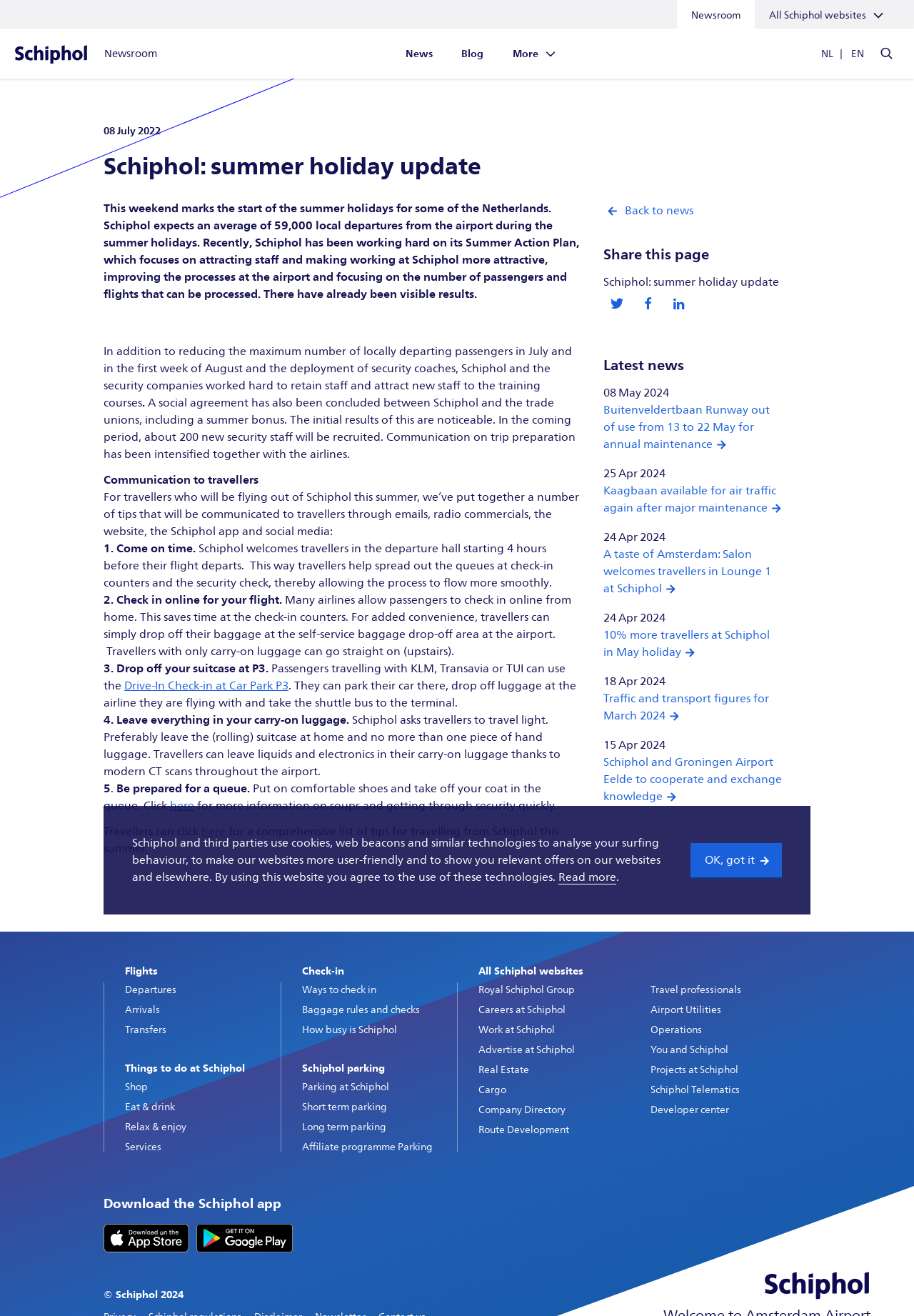Bounding box coordinates must be specified in the format (top-left x, top-left y, bottom-right x, bottom-right y). All values should be floating point numbers between 0 and 1. What are the bounding box coordinates of the UI element described as: Ways to check in

[0.33, 0.747, 0.411, 0.757]